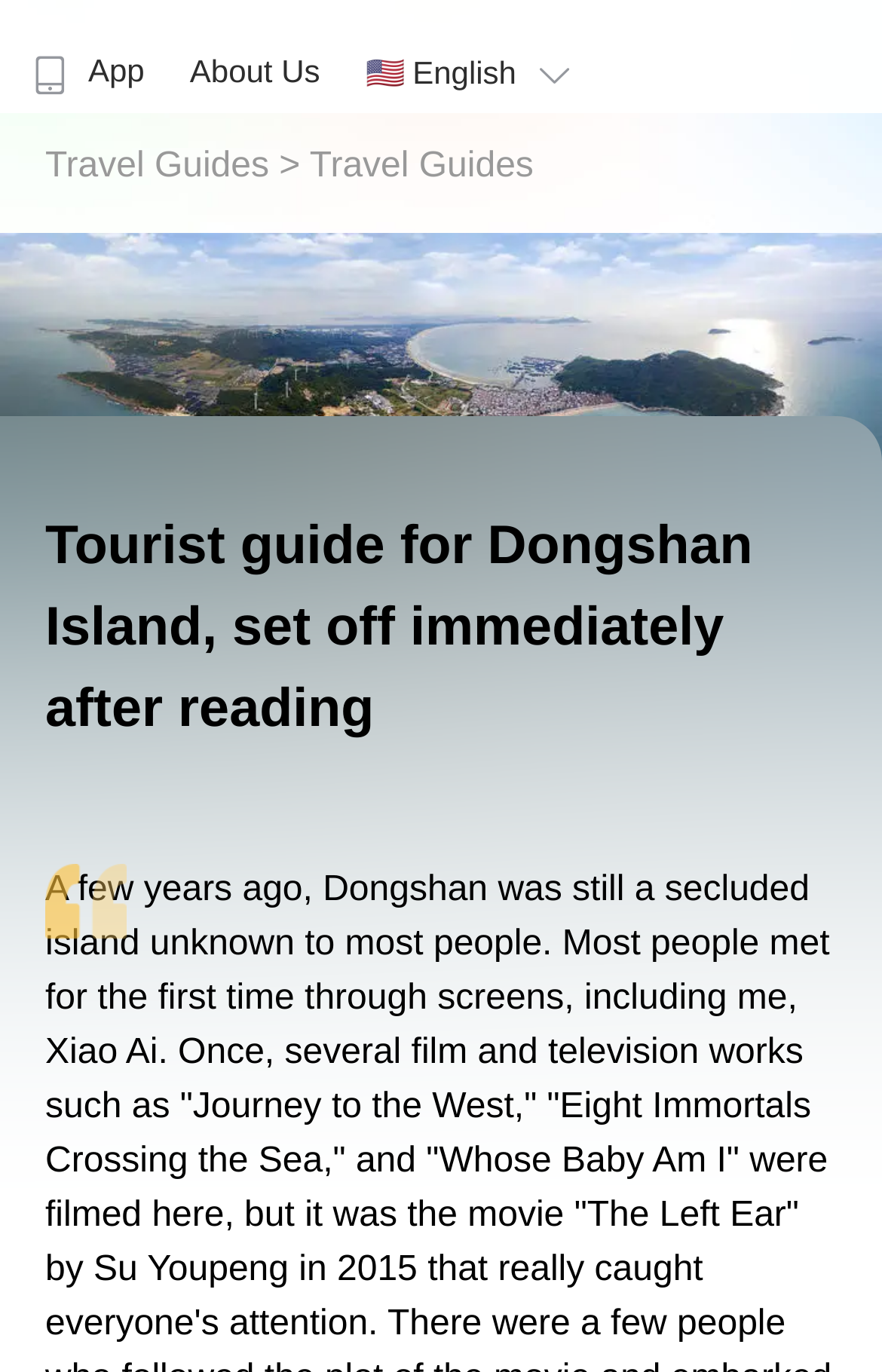Locate the UI element described by App in the provided webpage screenshot. Return the bounding box coordinates in the format (top-left x, top-left y, bottom-right x, bottom-right y), ensuring all values are between 0 and 1.

[0.0, 0.0, 0.19, 0.082]